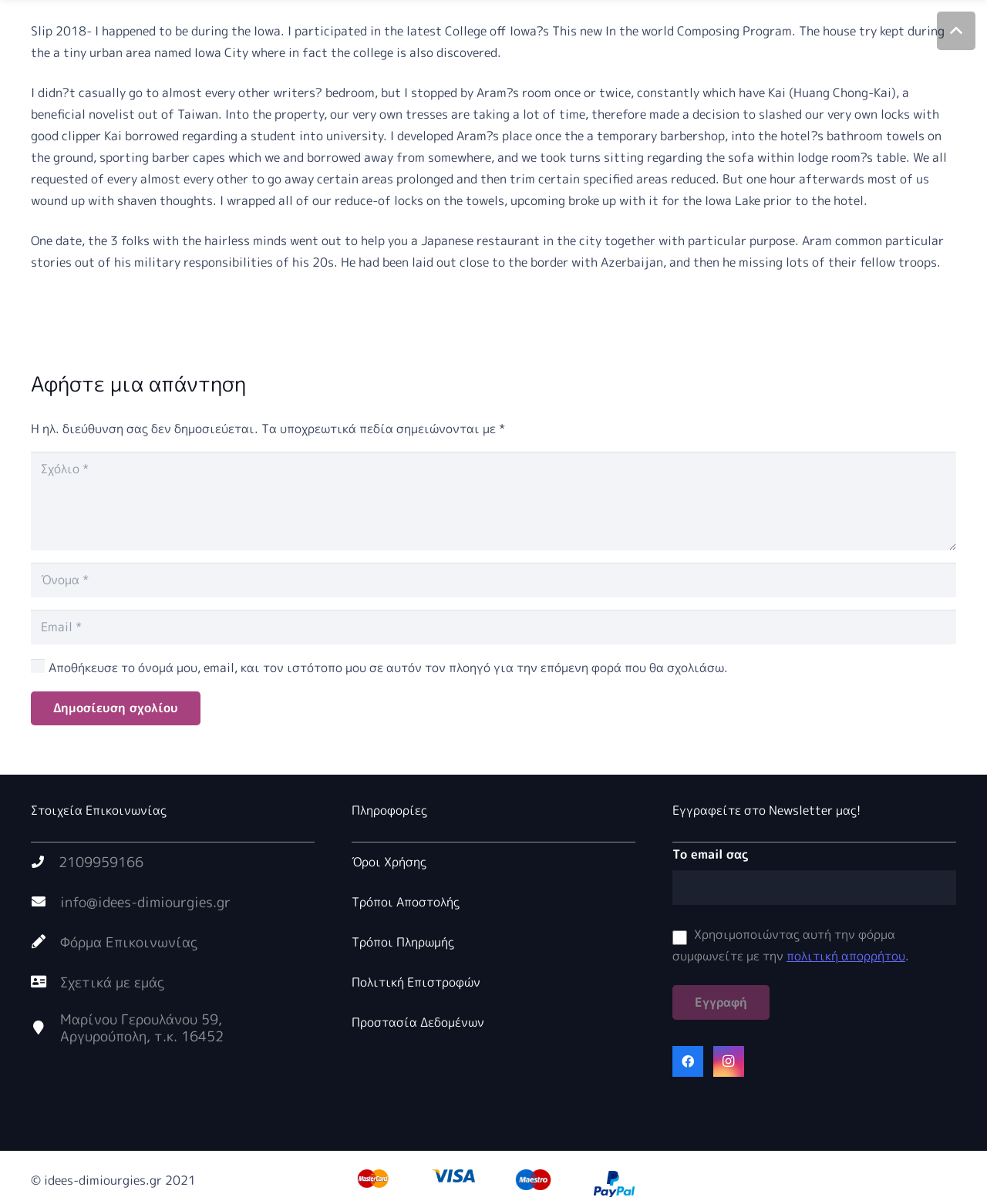What is the email address listed on the webpage?
From the image, provide a succinct answer in one word or a short phrase.

info@idees-dimiourgies.gr